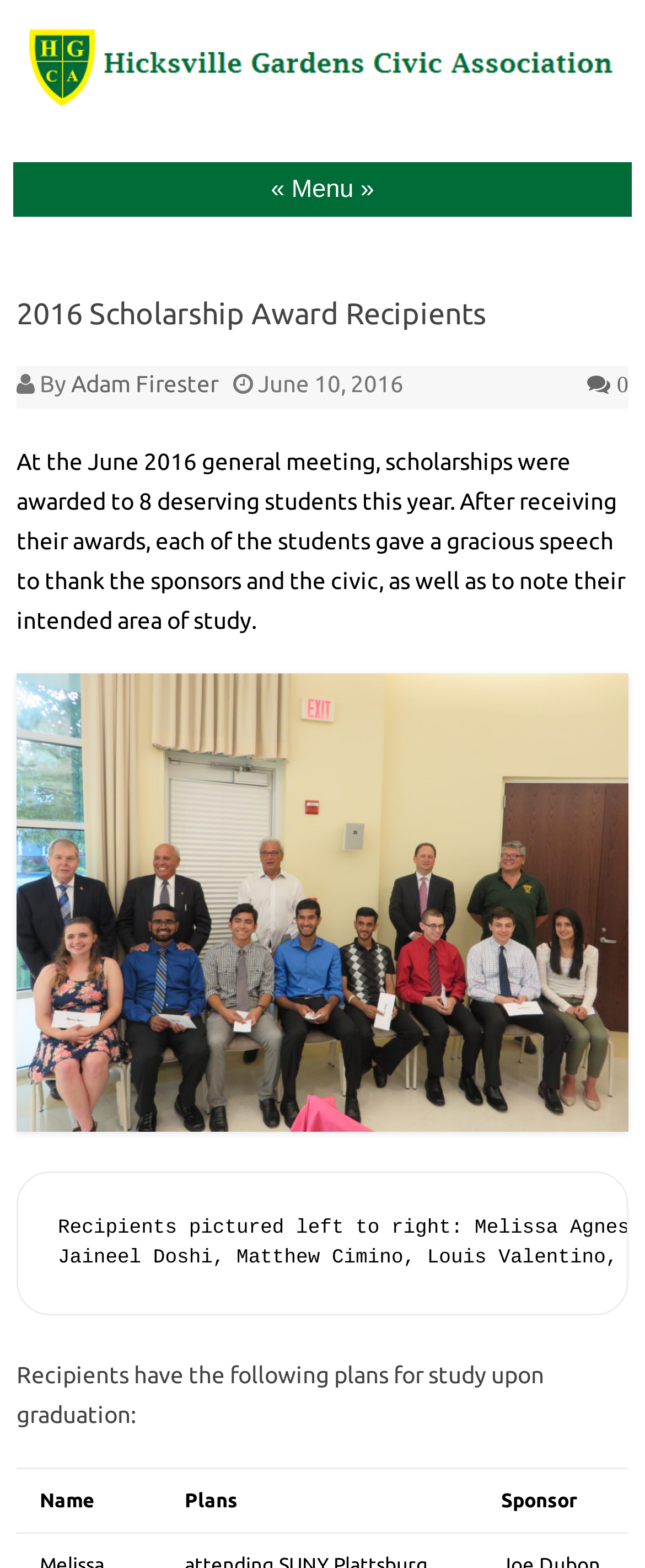Find the main header of the webpage and produce its text content.

2016 Scholarship Award Recipients